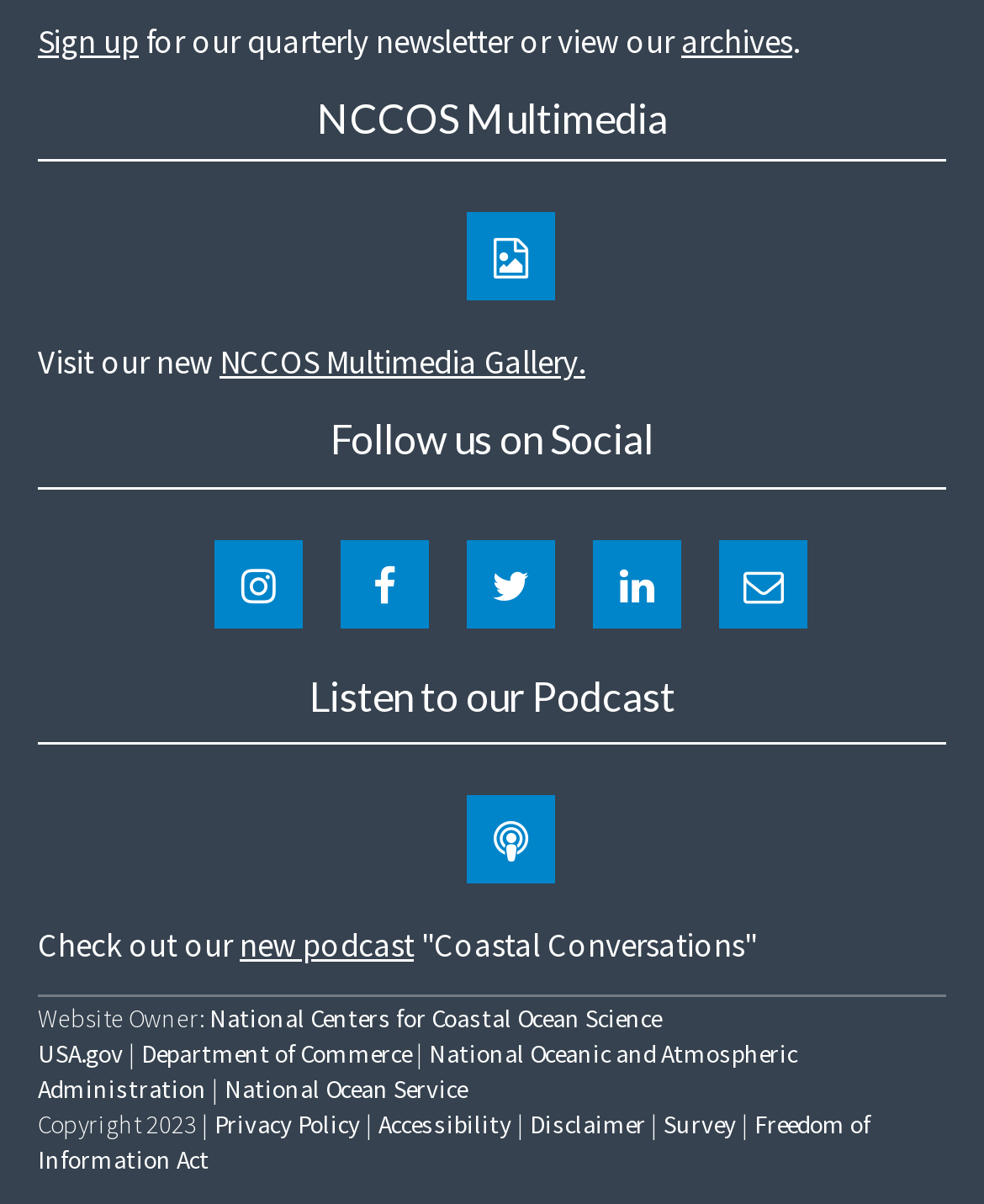How many links are there in the footer section?
Please provide a single word or phrase in response based on the screenshot.

9